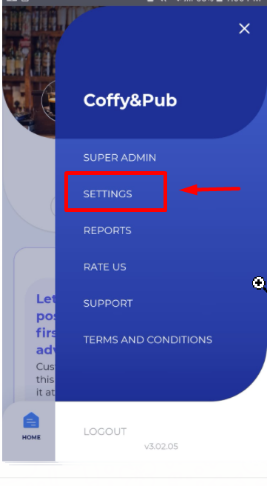What type of environment is represented in the blurred background image?
Answer the question with just one word or phrase using the image.

Café or pub